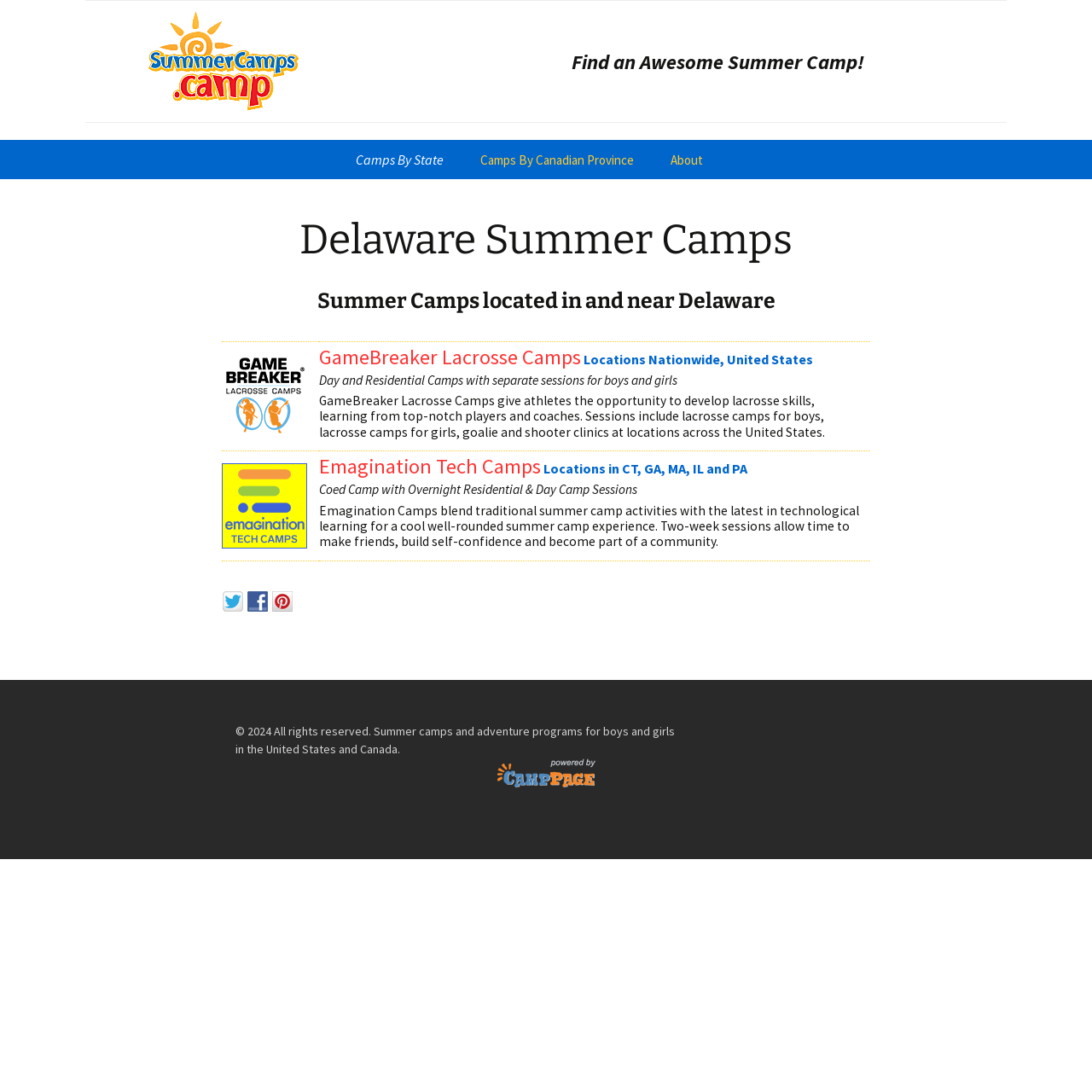Based on the image, provide a detailed response to the question:
What is the purpose of GameBreaker Lacrosse Camps?

Based on the description of GameBreaker Lacrosse Camps, it seems that the purpose of these camps is to provide athletes with the opportunity to develop their lacrosse skills, learning from top-notch players and coaches.